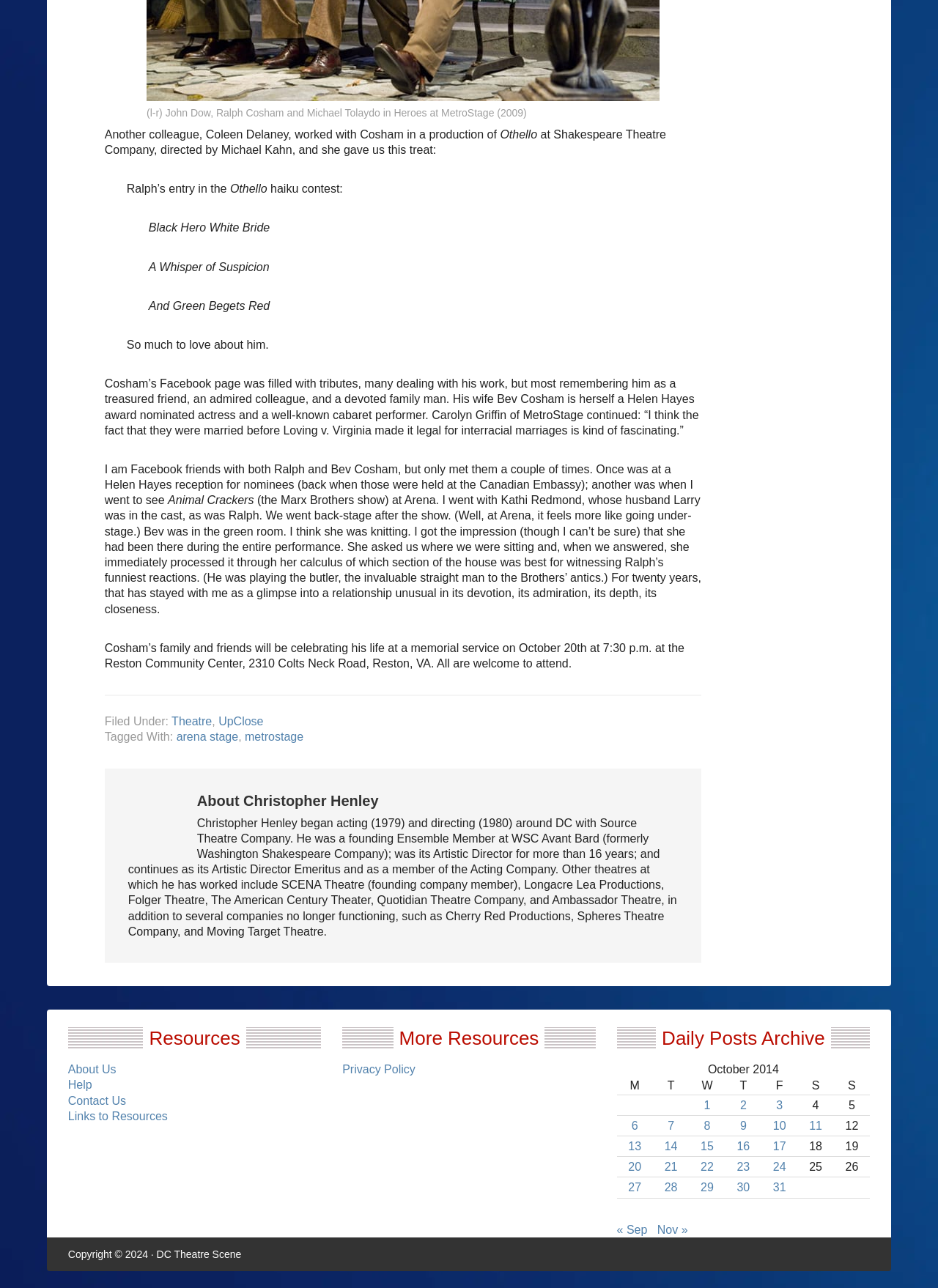Find the bounding box of the UI element described as: "Solutions". The bounding box coordinates should be given as four float values between 0 and 1, i.e., [left, top, right, bottom].

None